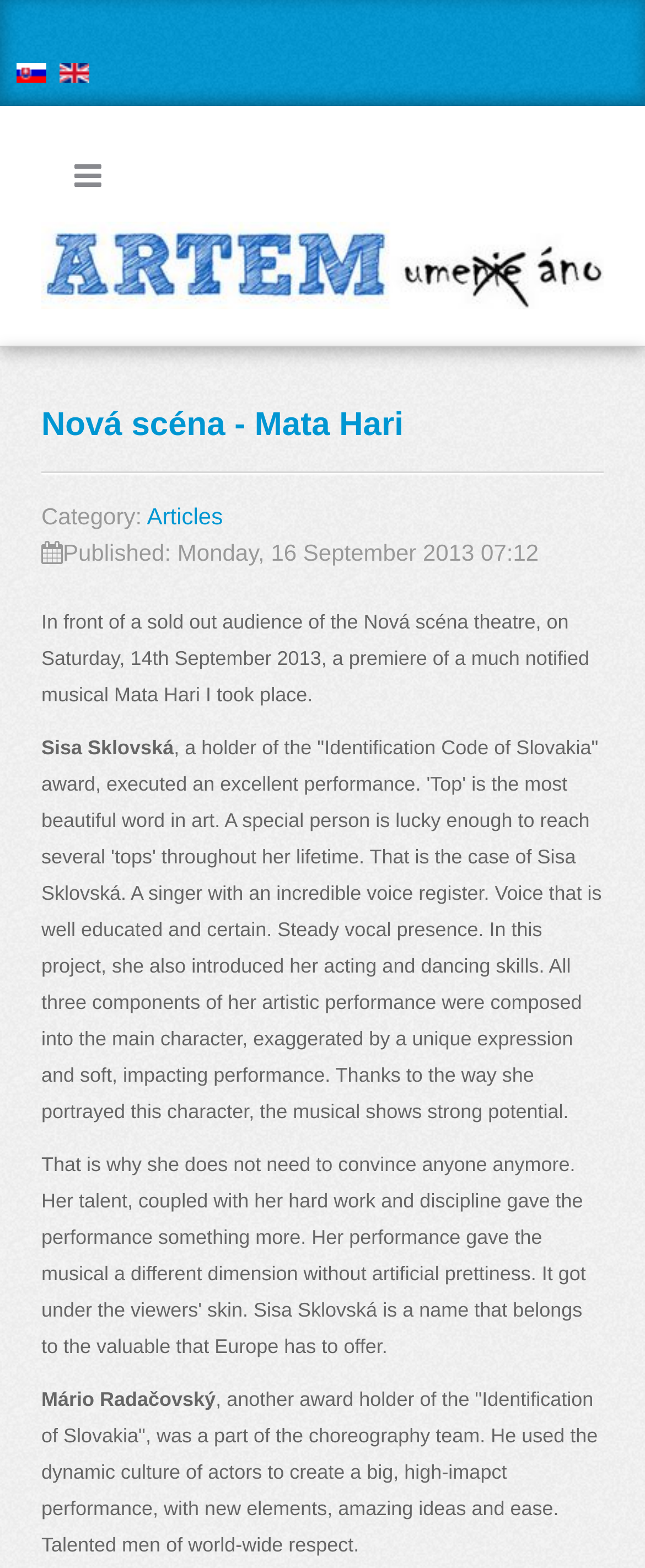Using the image as a reference, answer the following question in as much detail as possible:
What is the category of the article?

By examining the description list details, I found that the category of the article is specified as 'Articles'.